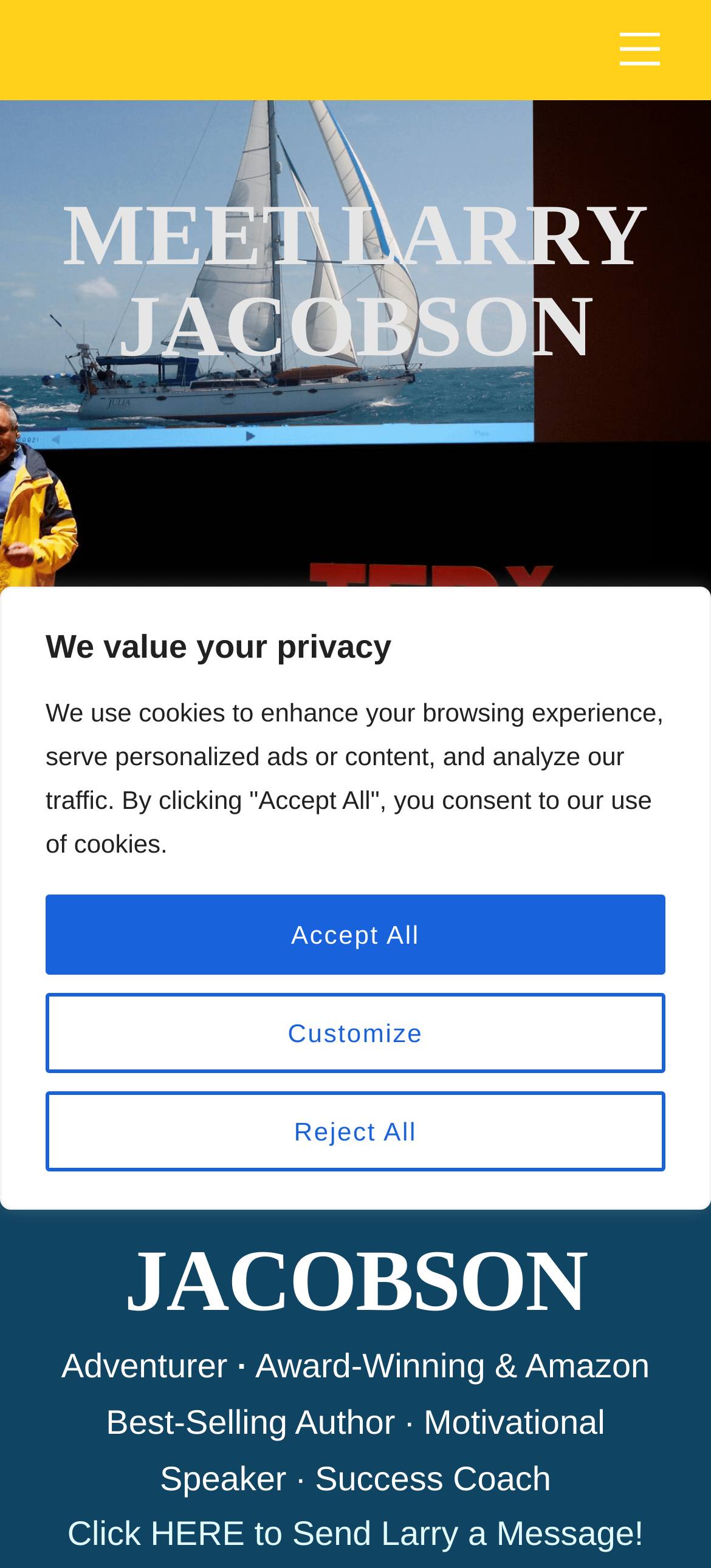How can I request Larry Jacobson to present at my event?
Please respond to the question with as much detail as possible.

The webpage provides a link 'Click Here to Request Info!' which allows users to request Larry Jacobson to present at their event, as indicated by the heading 'Invite Larry Jacobson to Present At Your Next Event? – Click Here to Request Info!'.